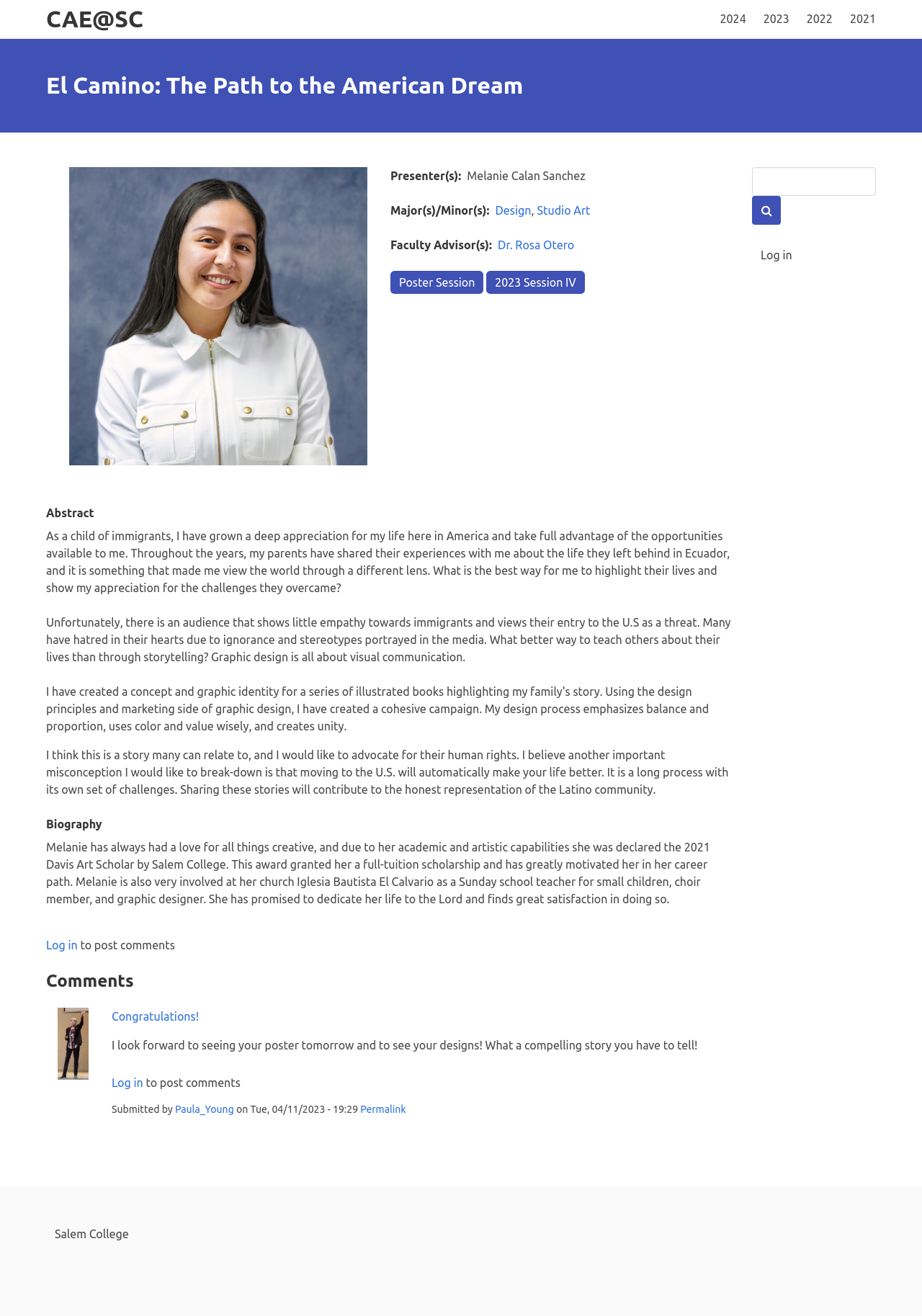Locate the bounding box coordinates of the clickable part needed for the task: "Search for keywords".

[0.816, 0.127, 0.95, 0.149]